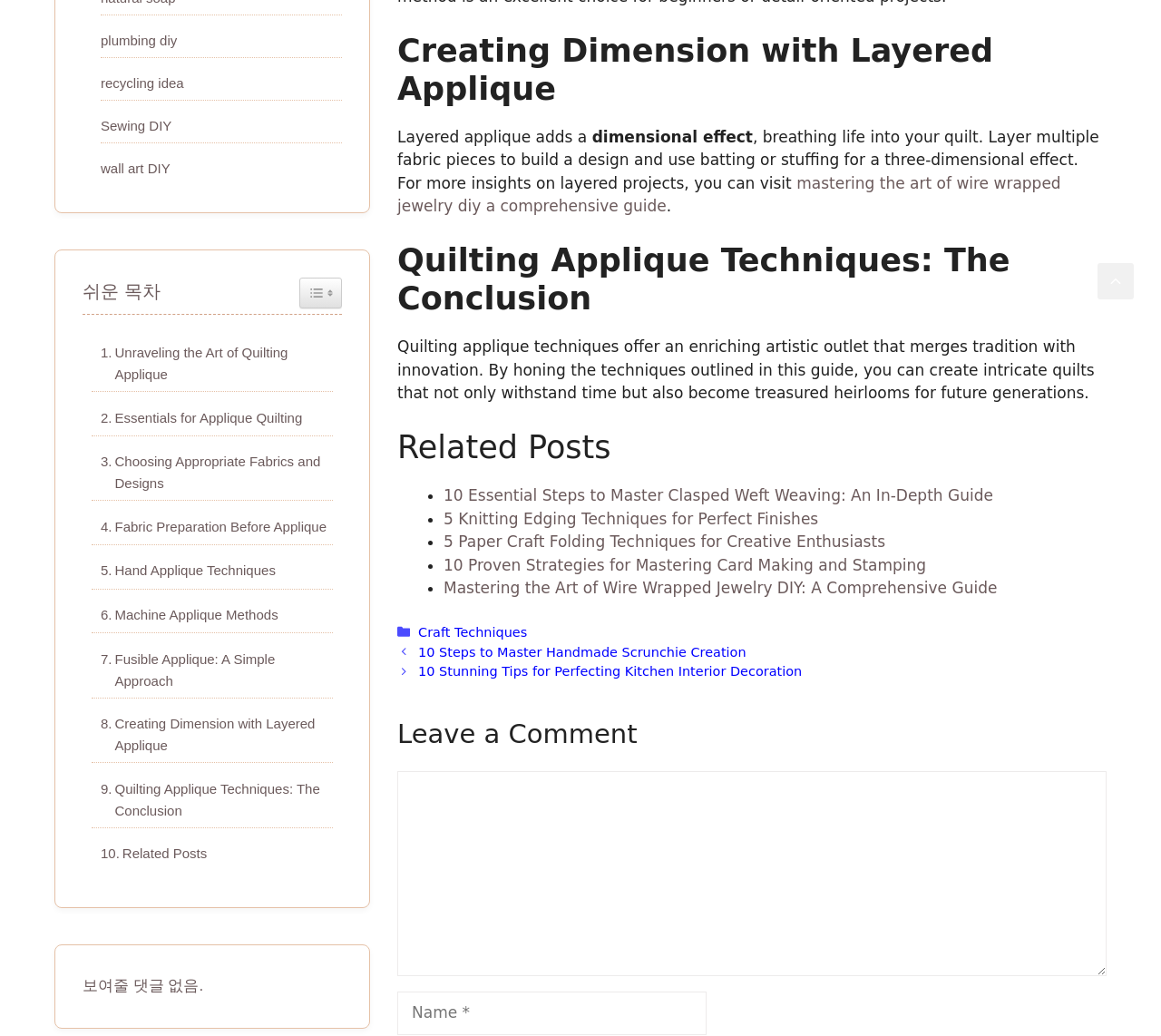Please find and report the bounding box coordinates of the element to click in order to perform the following action: "Click on 'Mastering the Art of Wire Wrapped Jewelry DIY: A Comprehensive Guide'". The coordinates should be expressed as four float numbers between 0 and 1, in the format [left, top, right, bottom].

[0.382, 0.559, 0.859, 0.576]